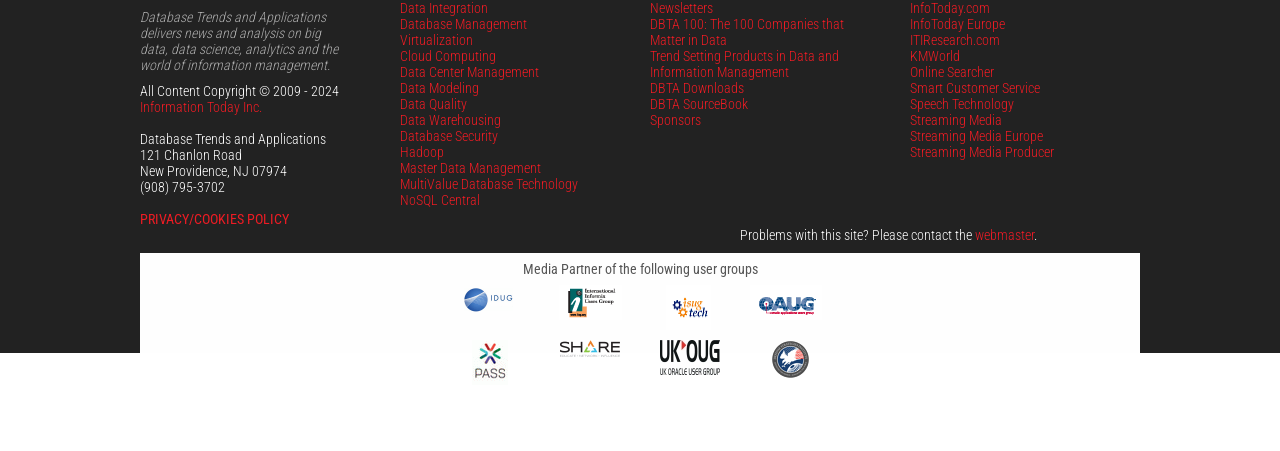Identify the bounding box of the UI element described as follows: "title="International Informix Users Group"". Provide the coordinates as four float numbers in the range of 0 to 1 [left, top, right, bottom].

[0.436, 0.681, 0.486, 0.716]